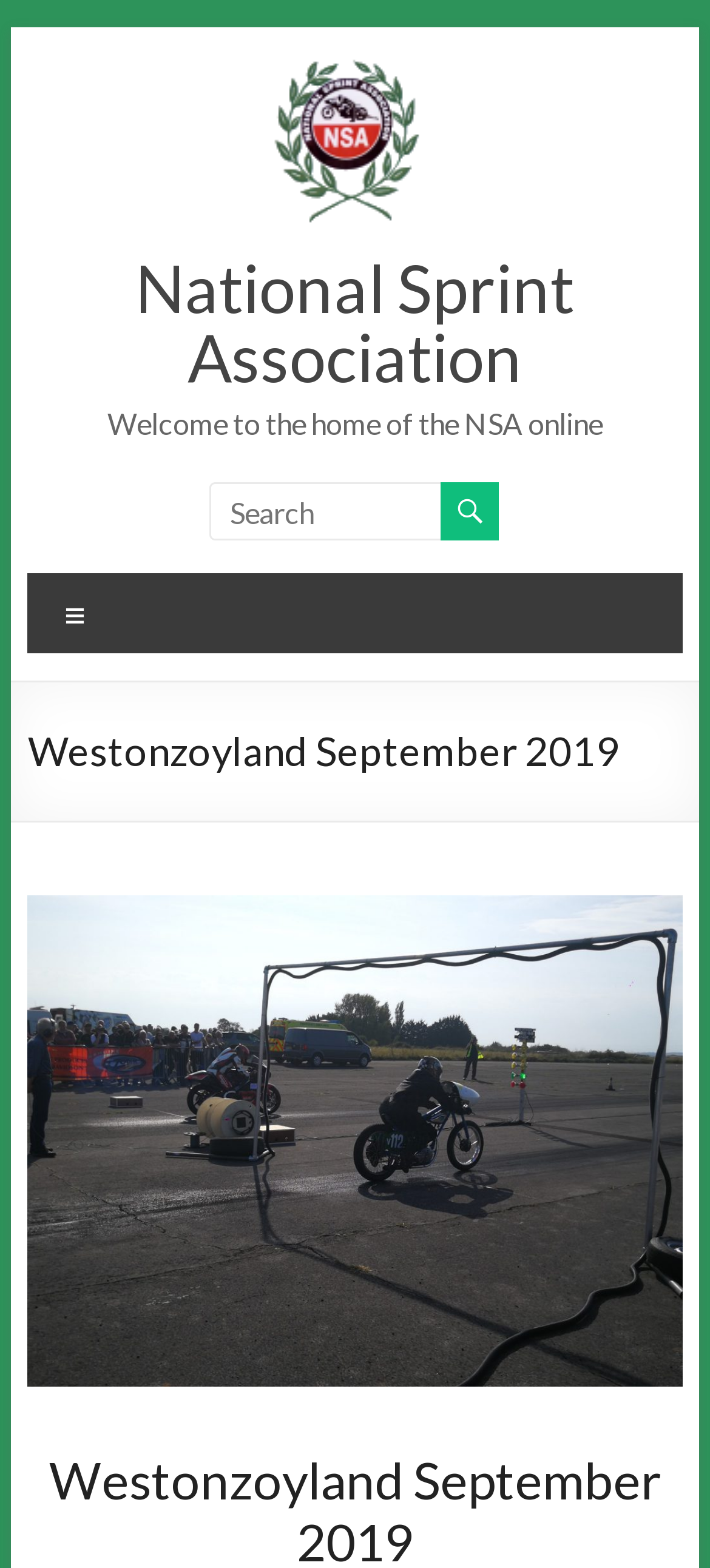What is the figure at the bottom of the webpage?
Using the image as a reference, give a one-word or short phrase answer.

An image